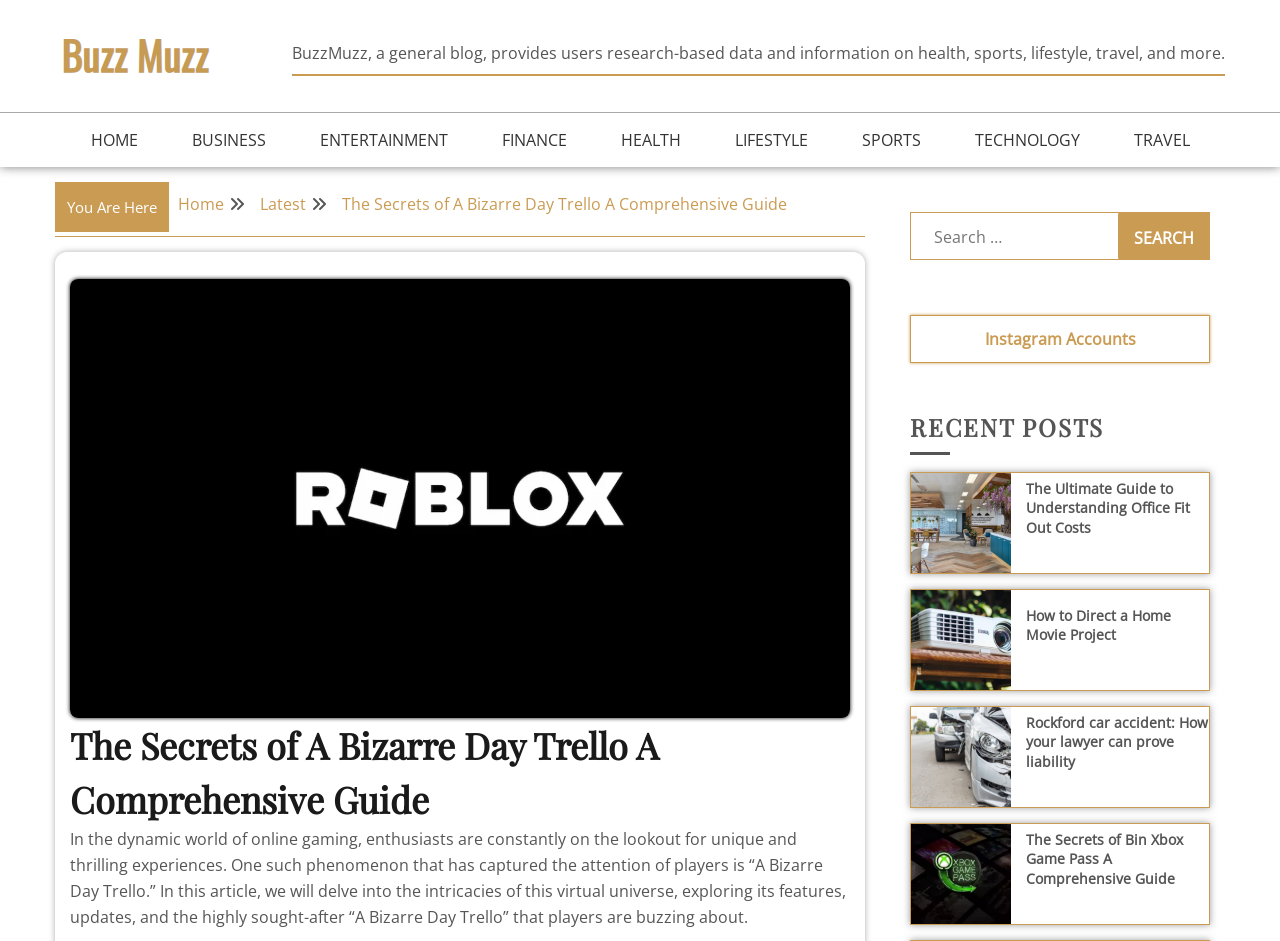What is the title or heading displayed on the webpage?

The Secrets of A Bizarre Day Trello A Comprehensive Guide